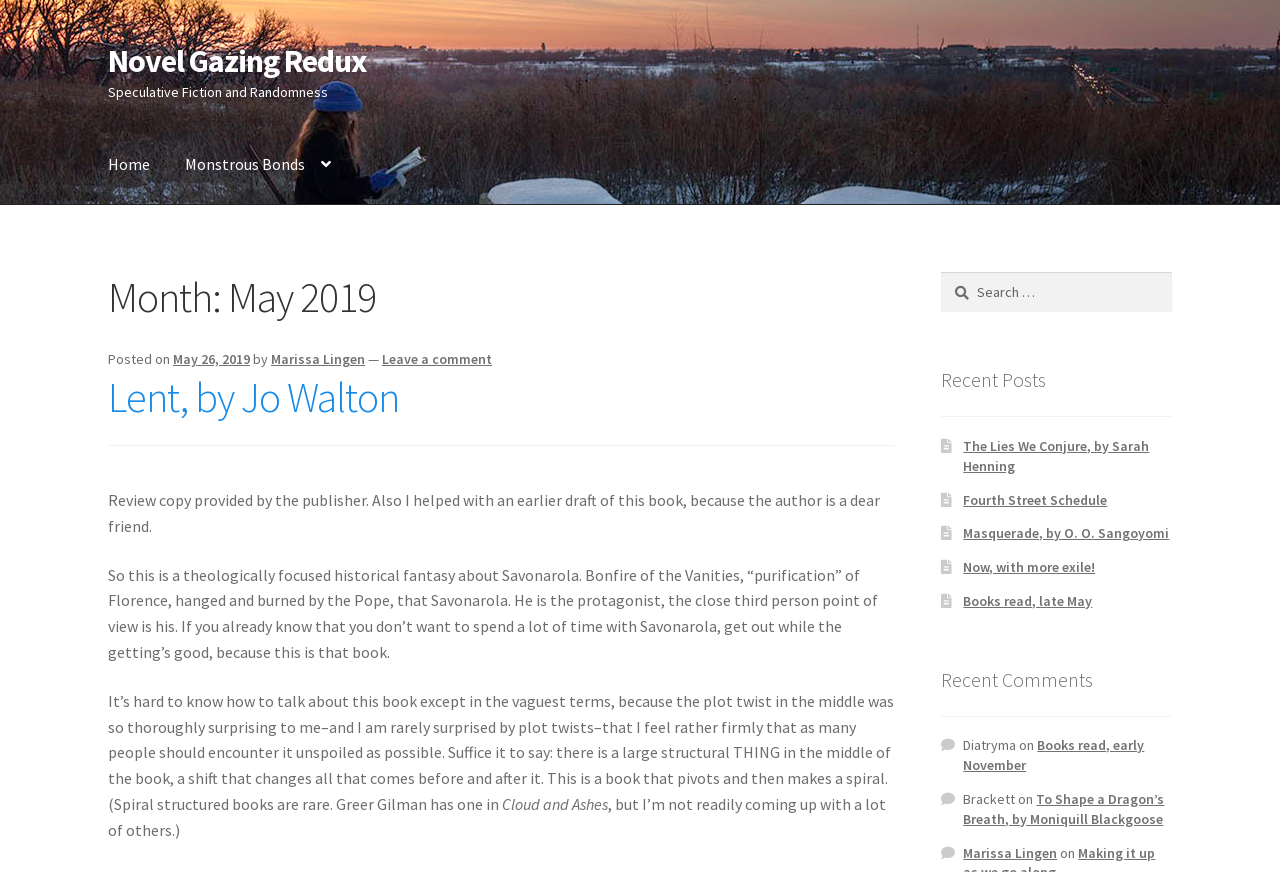Can you show the bounding box coordinates of the region to click on to complete the task described in the instruction: "View the 'Recent Posts'"?

[0.735, 0.421, 0.817, 0.45]